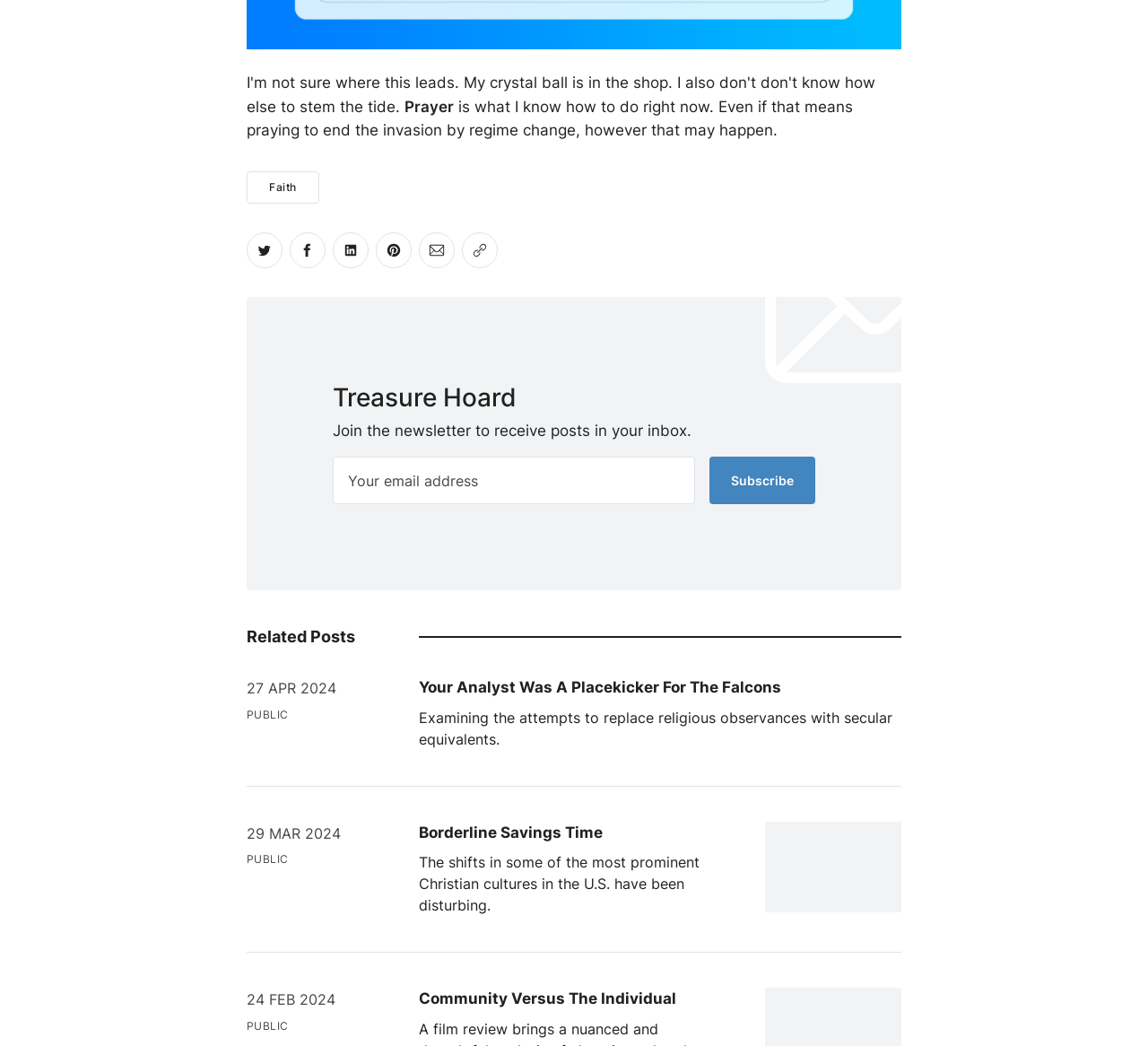Please answer the following question using a single word or phrase: 
What is the main topic of the webpage?

Prayer